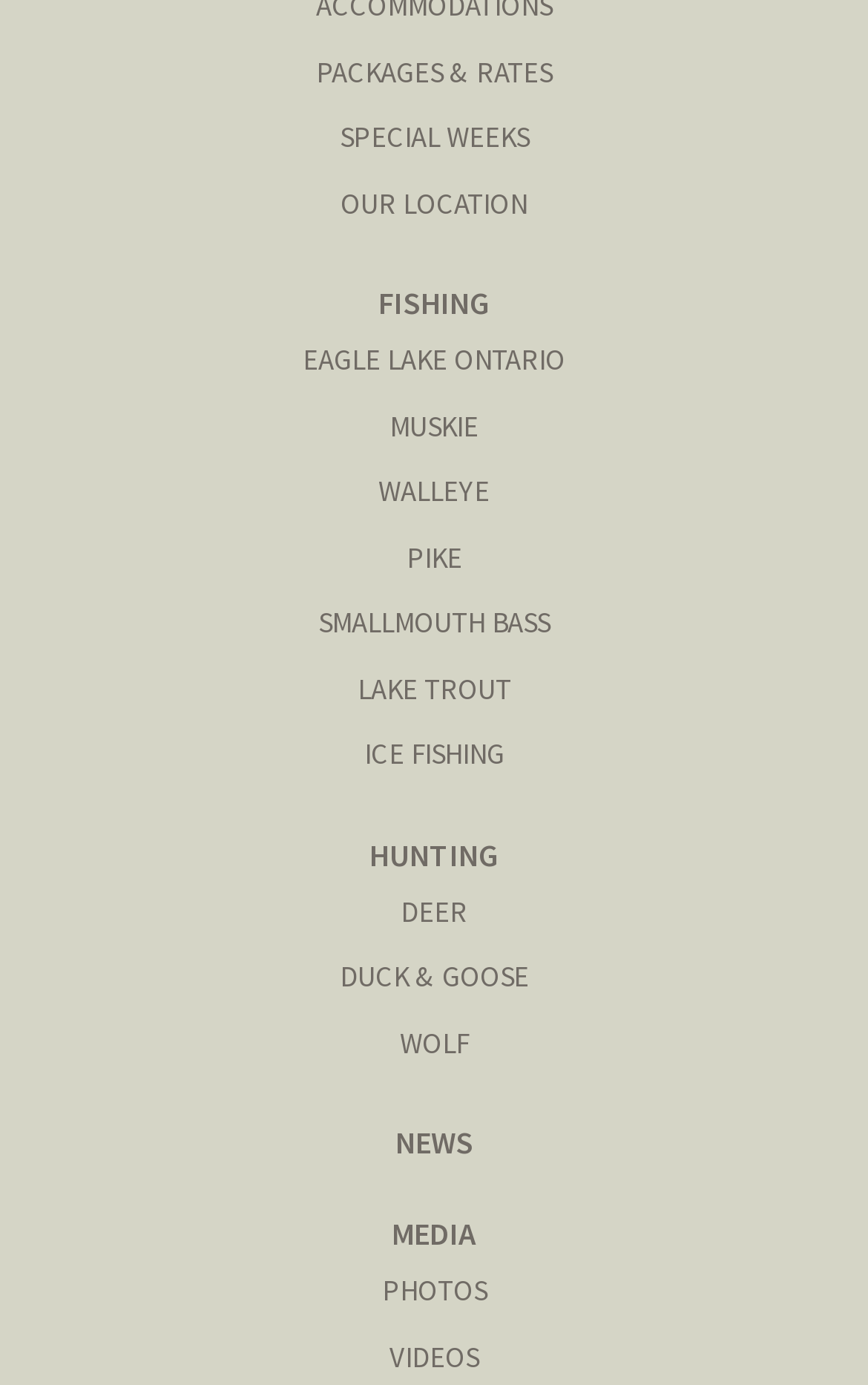Answer the question with a single word or phrase: 
What type of news is available on this website?

News related to outdoor activities